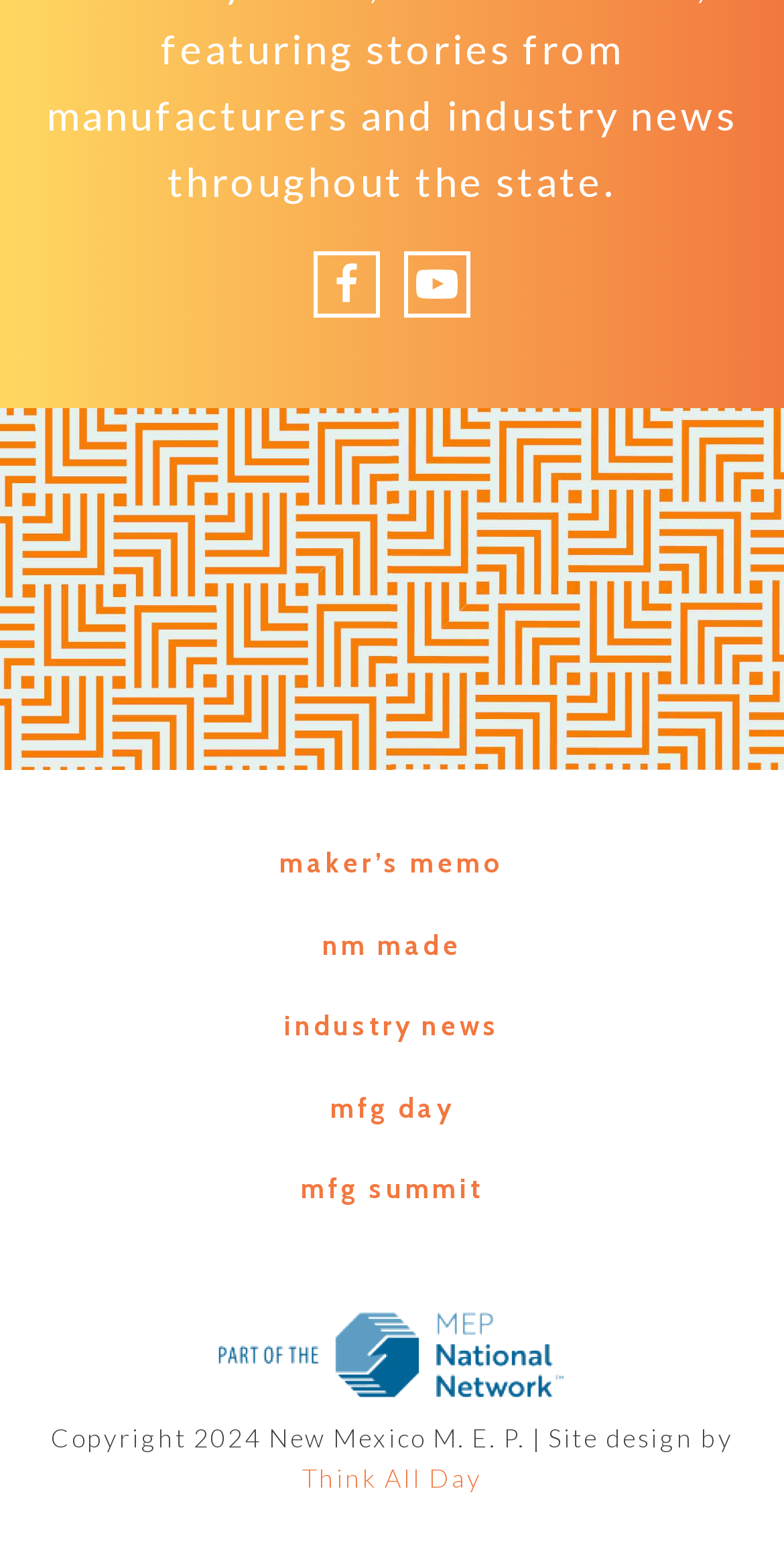Determine the bounding box coordinates for the HTML element mentioned in the following description: "NM Made". The coordinates should be a list of four floats ranging from 0 to 1, represented as [left, top, right, bottom].

[0.376, 0.582, 0.624, 0.634]